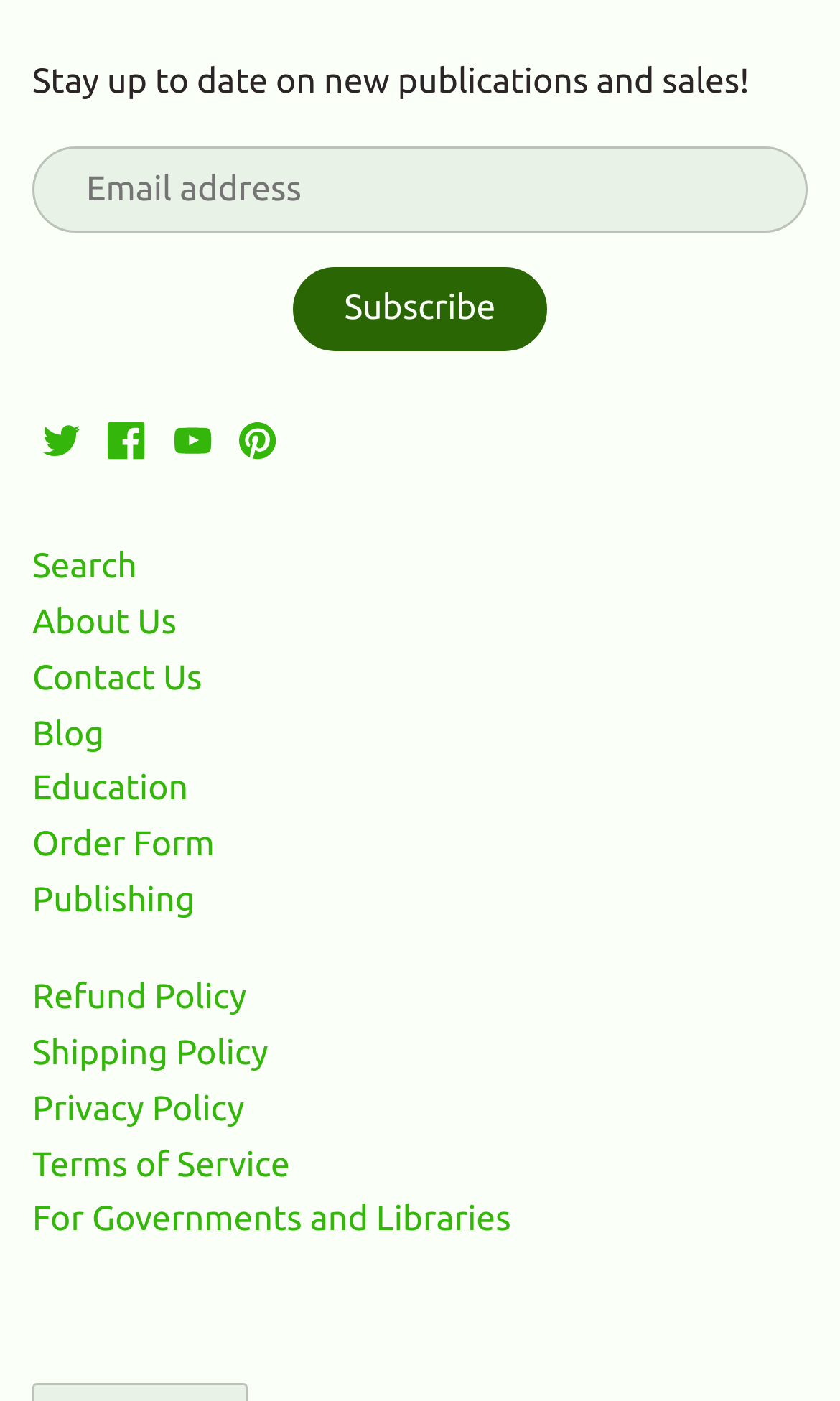Determine the coordinates of the bounding box that should be clicked to complete the instruction: "View blog posts". The coordinates should be represented by four float numbers between 0 and 1: [left, top, right, bottom].

[0.038, 0.51, 0.124, 0.539]